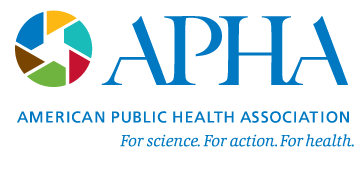What is the tagline of APHA? Observe the screenshot and provide a one-word or short phrase answer.

For science. For action. For health.